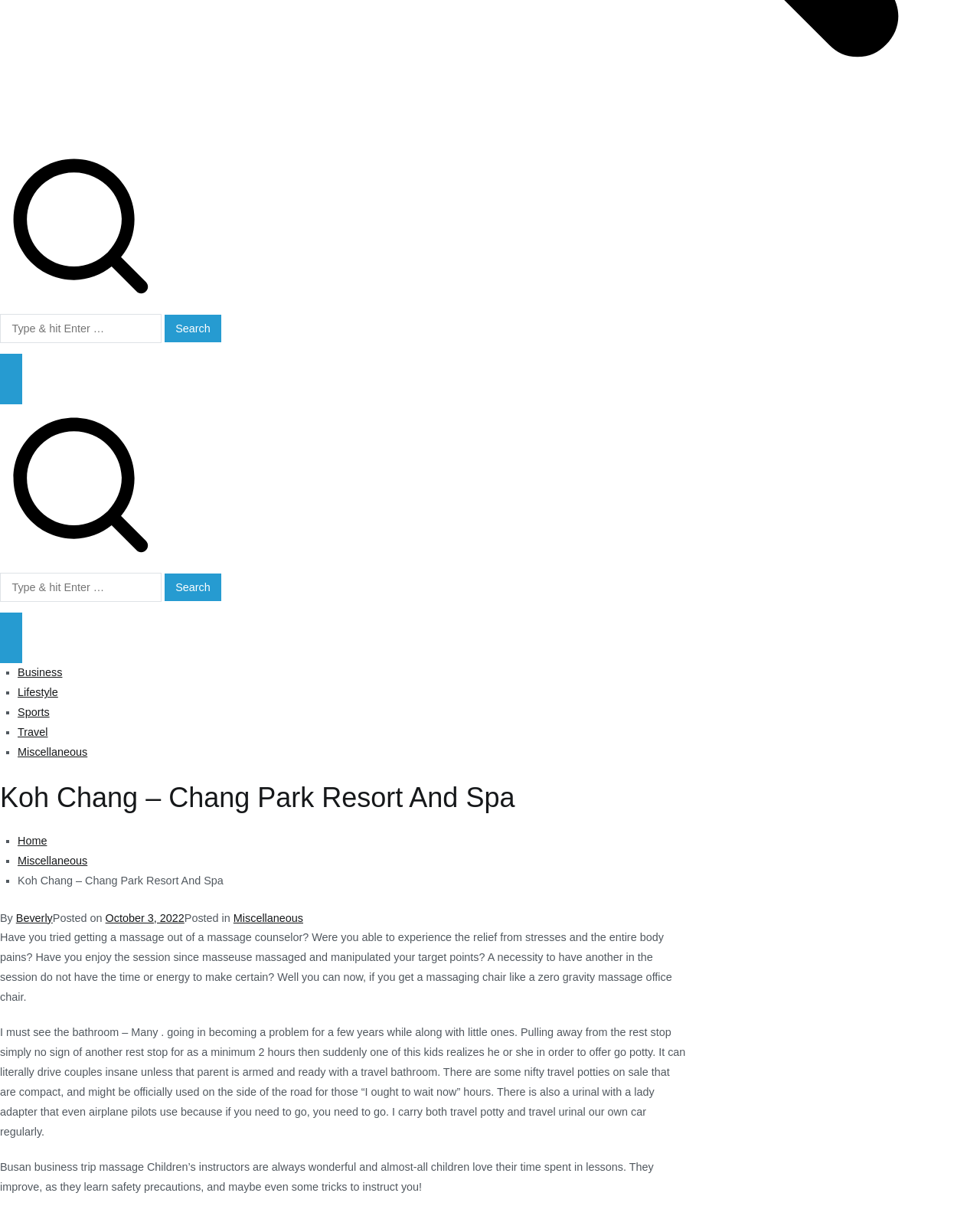Identify the bounding box coordinates of the section to be clicked to complete the task described by the following instruction: "Click on the Primary Menu button". The coordinates should be four float numbers between 0 and 1, formatted as [left, top, right, bottom].

[0.0, 0.306, 0.022, 0.335]